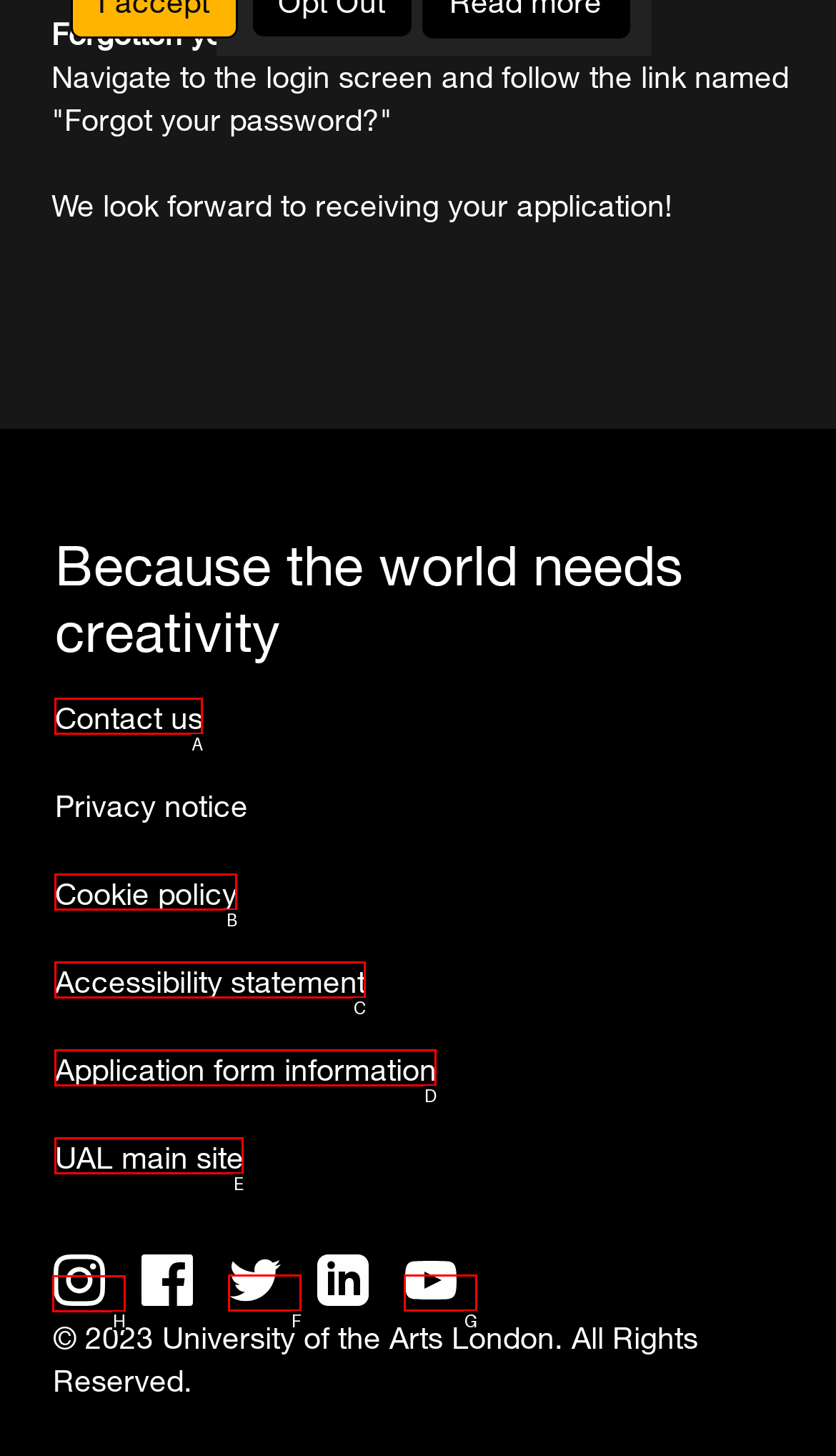Specify which element within the red bounding boxes should be clicked for this task: Follow 'instagram' Respond with the letter of the correct option.

H